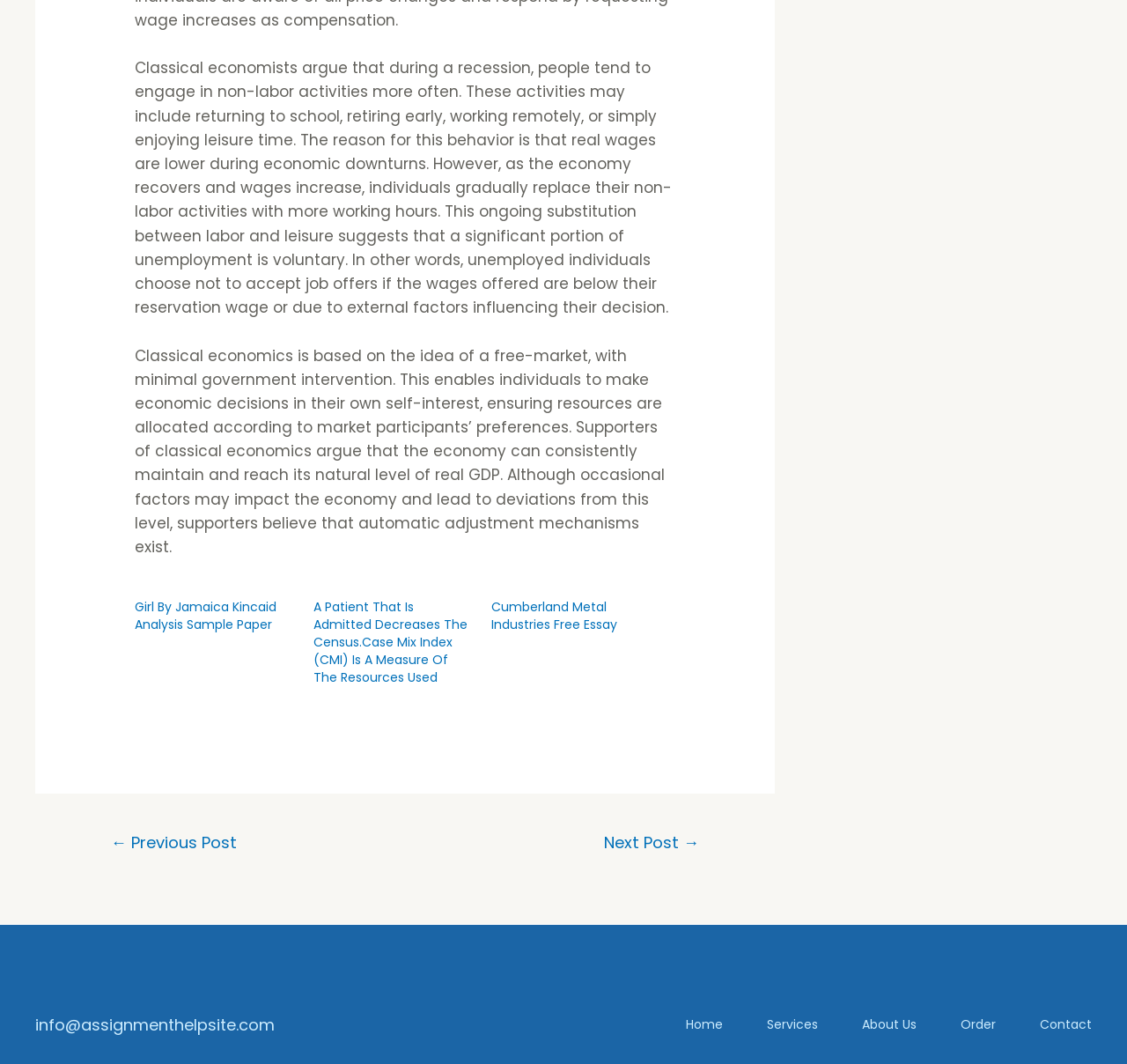How many links are present in the navigation section 'Site Navigation'?
Answer the question with a detailed and thorough explanation.

In the navigation section 'Site Navigation', there are five links: 'Home', 'Services Menu Toggle', 'About Us Menu Toggle', 'Order', and 'Contact'. These links are used for navigating to different sections of the website.